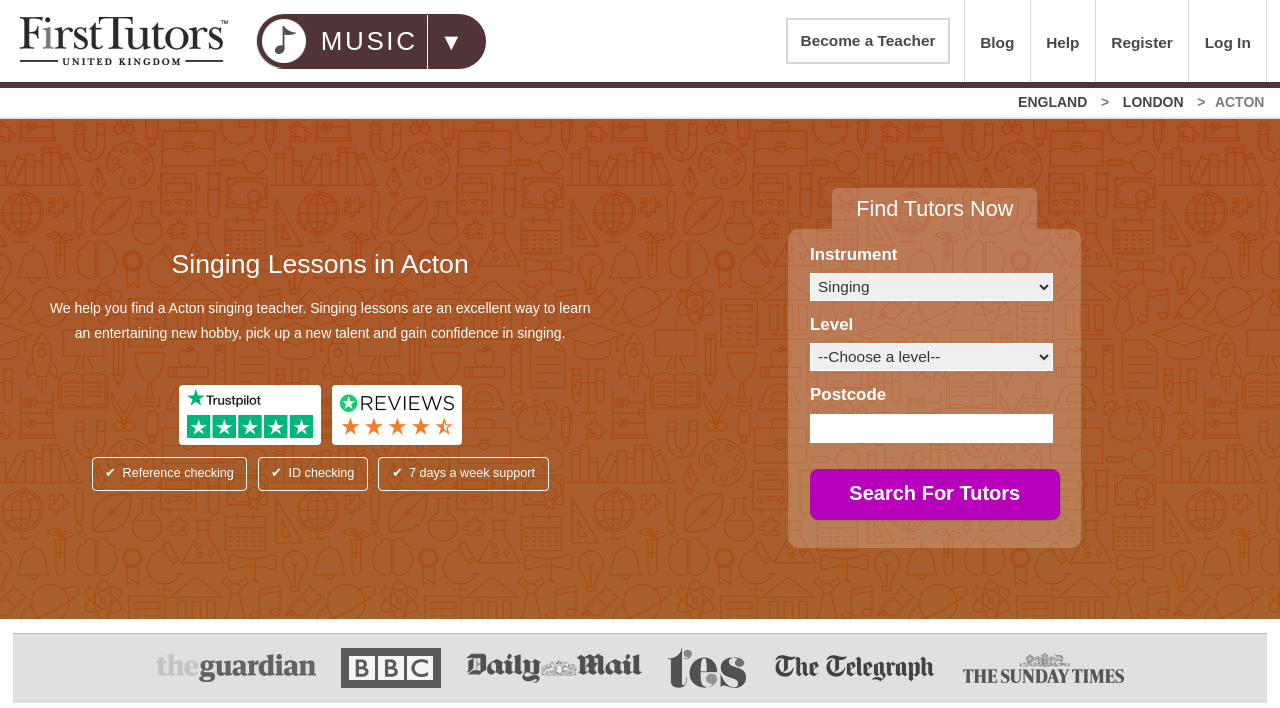Identify the bounding box coordinates for the element you need to click to achieve the following task: "Return to the home page". Provide the bounding box coordinates as four float numbers between 0 and 1, in the form [left, top, right, bottom].

[0.01, 0.0, 0.183, 0.116]